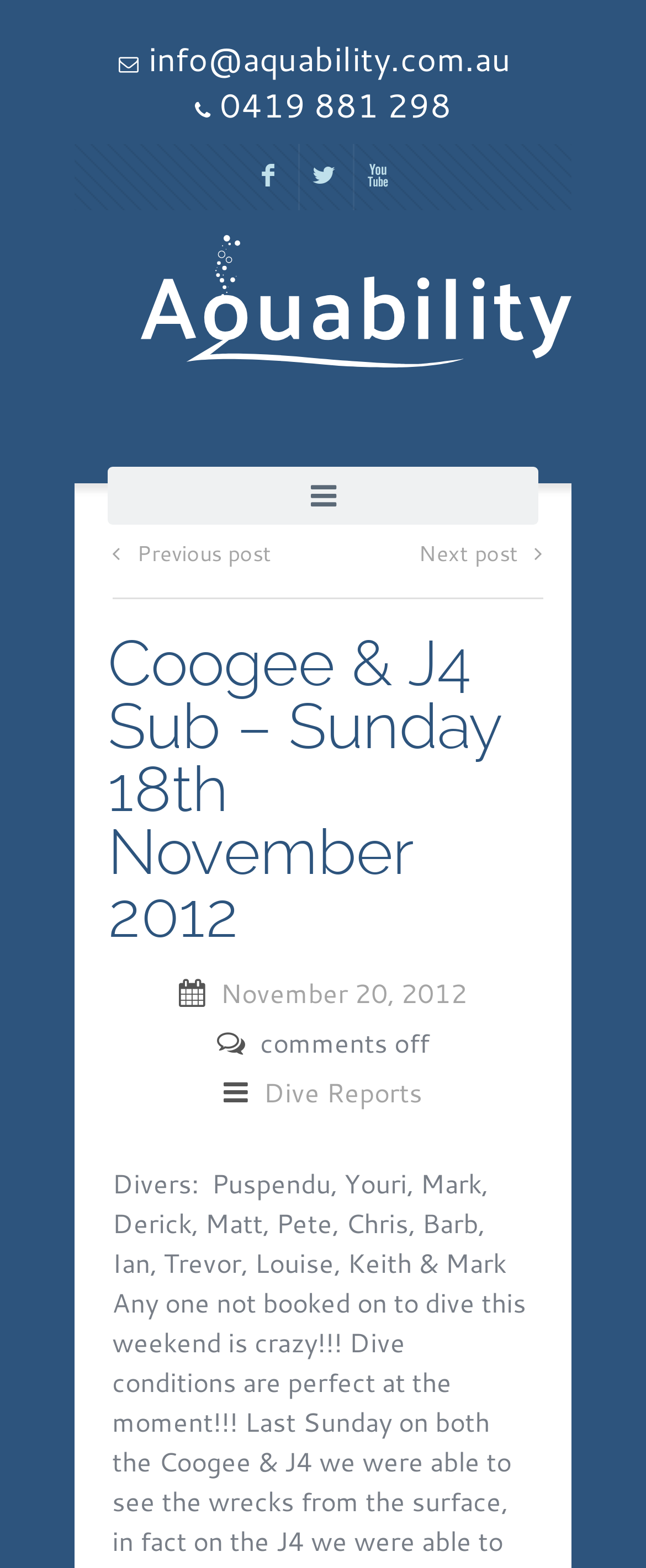What is the email address on the webpage?
Refer to the image and provide a one-word or short phrase answer.

info@aquability.com.au